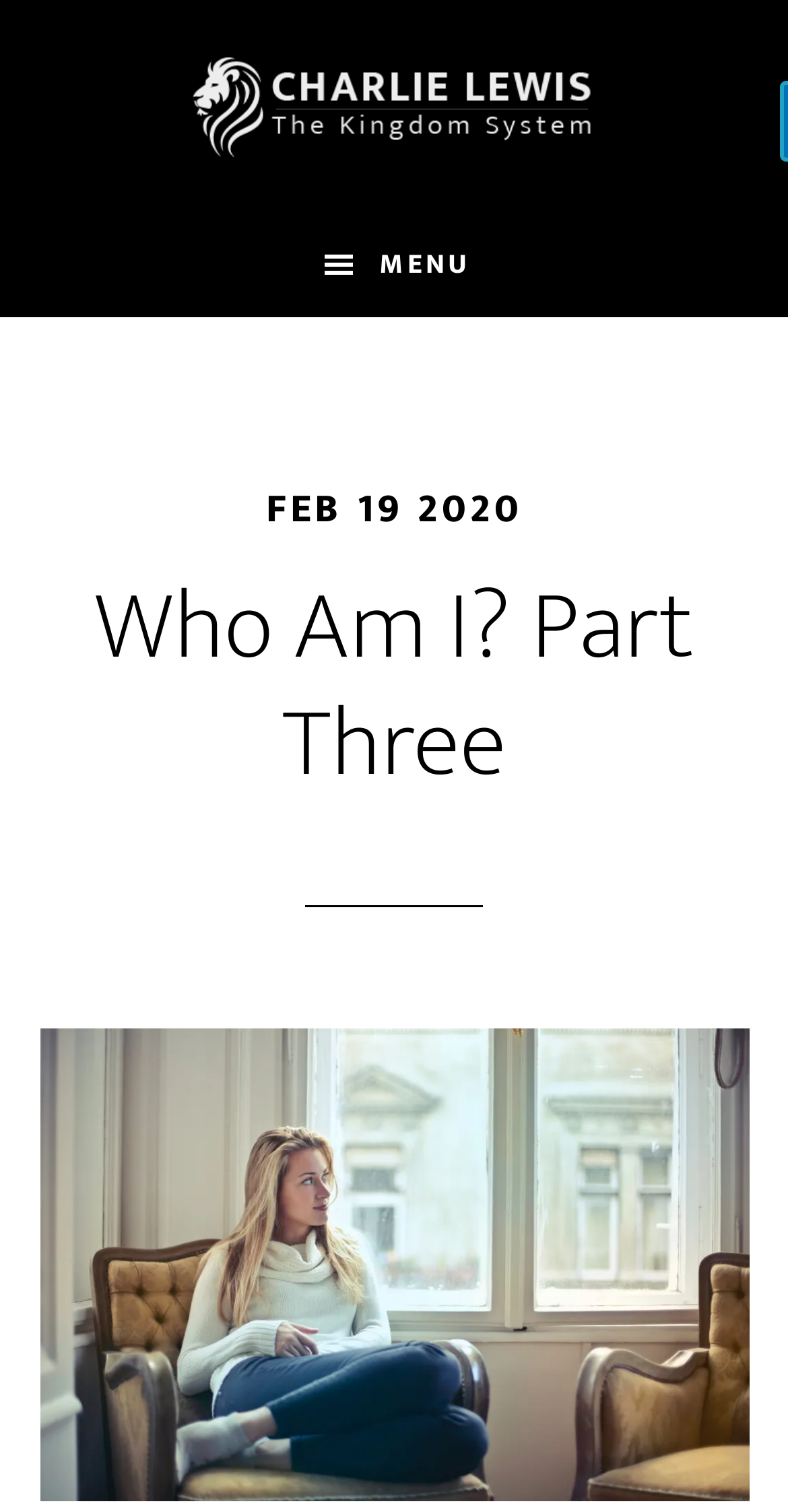Refer to the image and offer a detailed explanation in response to the question: What is the author's name?

I found the author's name by looking at the link element with the text 'CHARLIE LEWIS', which is prominently displayed at the top of the webpage.